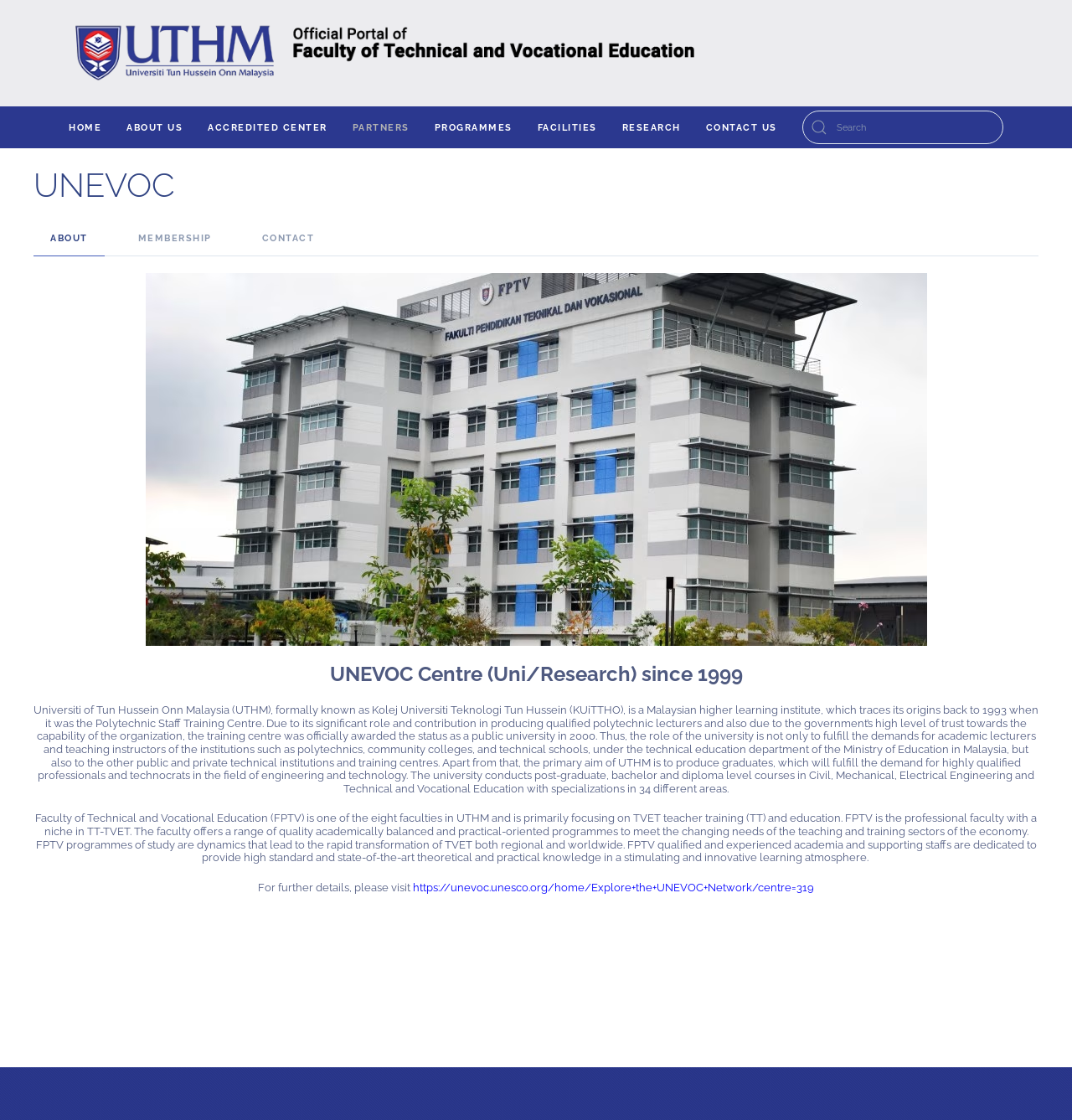Determine the bounding box coordinates for the HTML element mentioned in the following description: "Skip to main content". The coordinates should be a list of four floats ranging from 0 to 1, represented as [left, top, right, bottom].

[0.027, 0.028, 0.124, 0.039]